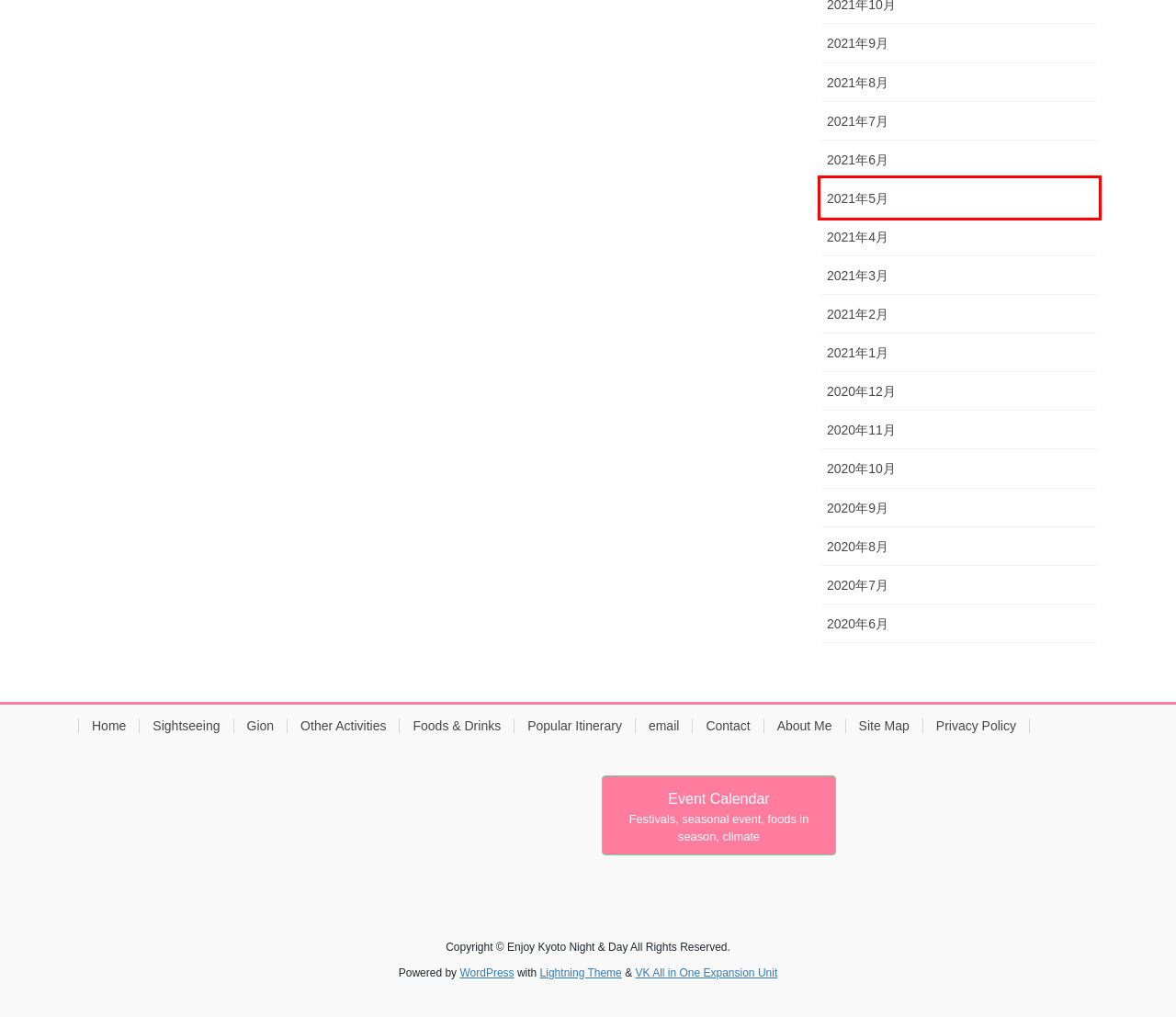You are provided with a screenshot of a webpage containing a red rectangle bounding box. Identify the webpage description that best matches the new webpage after the element in the bounding box is clicked. Here are the potential descriptions:
A. Privacy Policy | Enjoy Kyoto Night & Day
B. 6月, 2020 | Enjoy Kyoto Night & Day
C. 7月, 2020 | Enjoy Kyoto Night & Day
D. 5月, 2021 | Enjoy Kyoto Night & Day
E. 9月, 2020 | Enjoy Kyoto Night & Day
F. 11月, 2020 | Enjoy Kyoto Night & Day
G. 9月, 2021 | Enjoy Kyoto Night & Day
H. 2月, 2021 | Enjoy Kyoto Night & Day

D